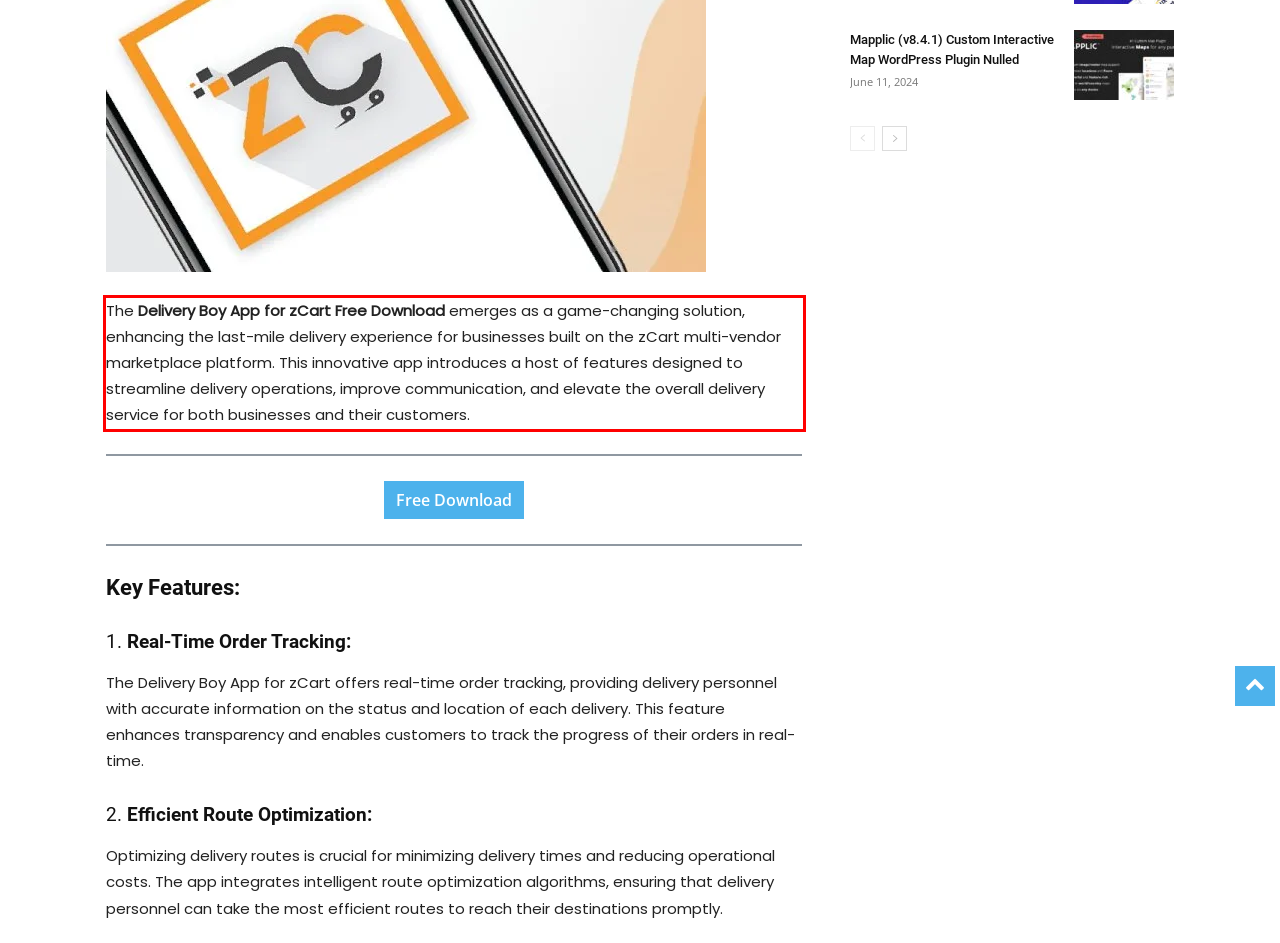You have a screenshot of a webpage with a red bounding box. Identify and extract the text content located inside the red bounding box.

The Delivery Boy App for zCart Free Download emerges as a game-changing solution, enhancing the last-mile delivery experience for businesses built on the zCart multi-vendor marketplace platform. This innovative app introduces a host of features designed to streamline delivery operations, improve communication, and elevate the overall delivery service for both businesses and their customers.